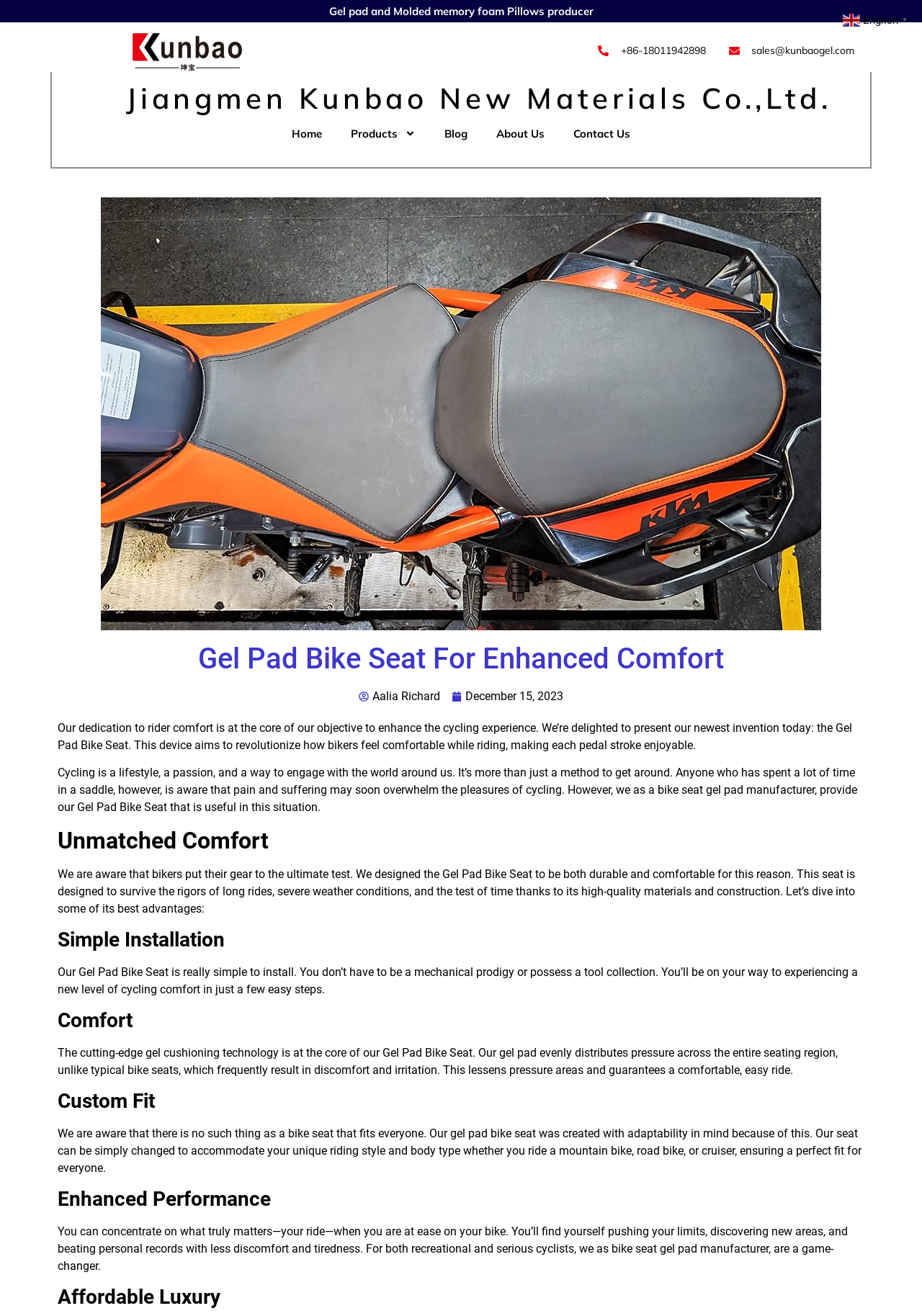Show me the bounding box coordinates of the clickable region to achieve the task as per the instruction: "Send an email to the company".

[0.79, 0.033, 0.927, 0.044]